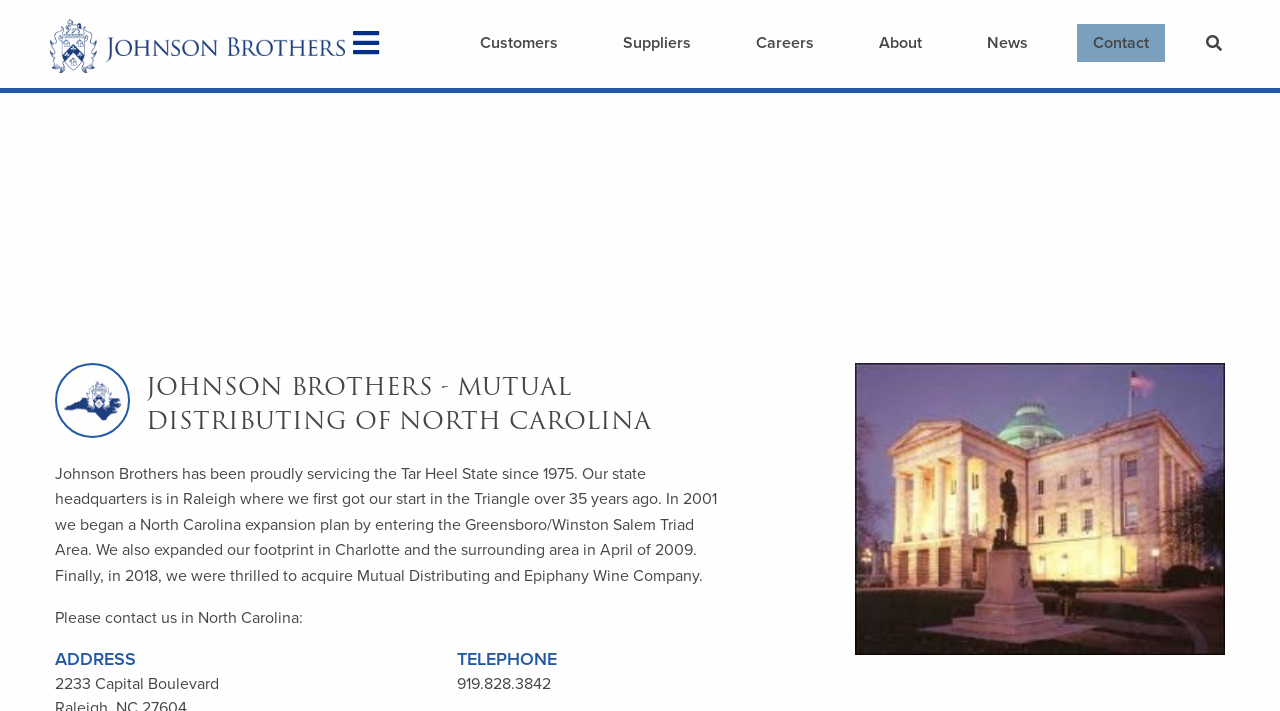Please find the bounding box coordinates of the element that you should click to achieve the following instruction: "Go to the Customers page". The coordinates should be presented as four float numbers between 0 and 1: [left, top, right, bottom].

[0.362, 0.033, 0.448, 0.087]